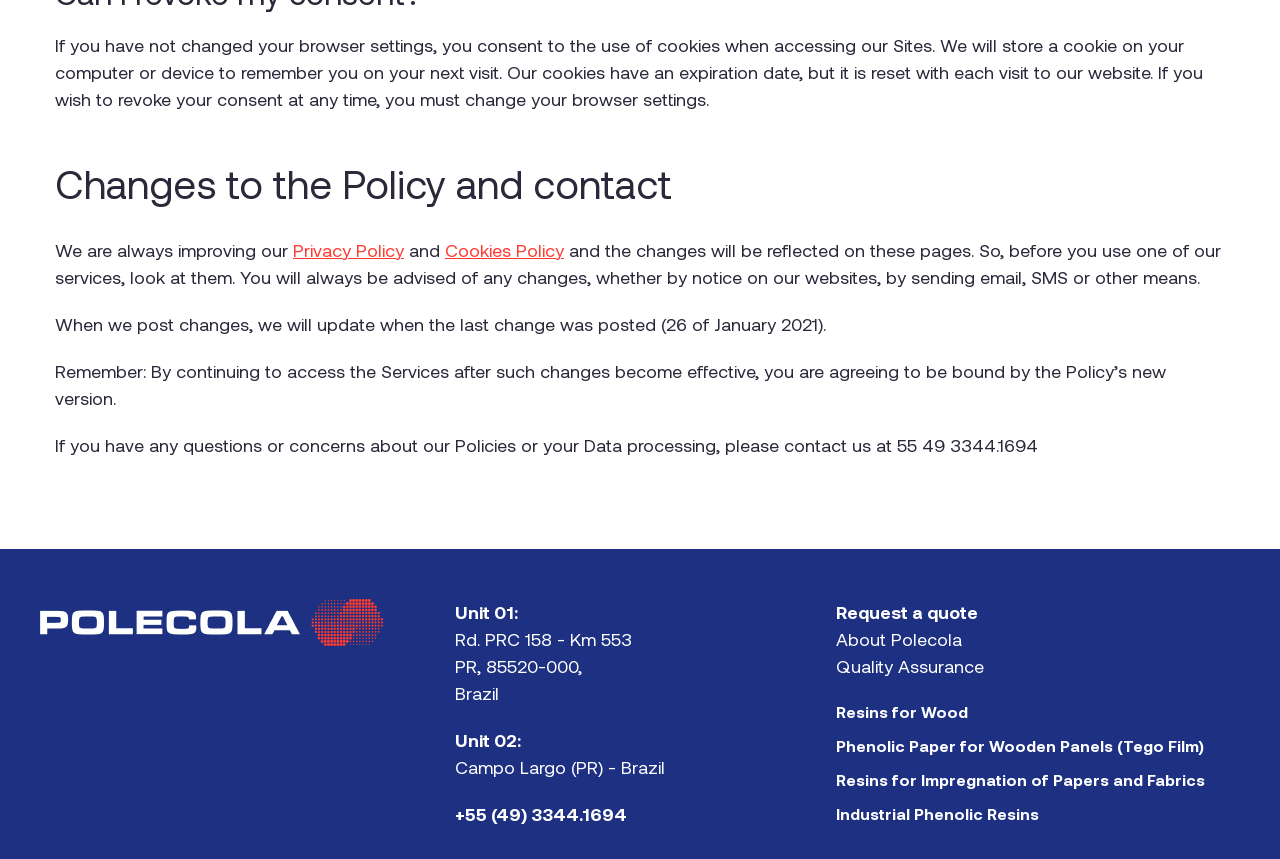Please identify the bounding box coordinates of the region to click in order to complete the task: "Click the phone number '+55 (49) 3344.1694'". The coordinates must be four float numbers between 0 and 1, specified as [left, top, right, bottom].

[0.355, 0.934, 0.49, 0.96]